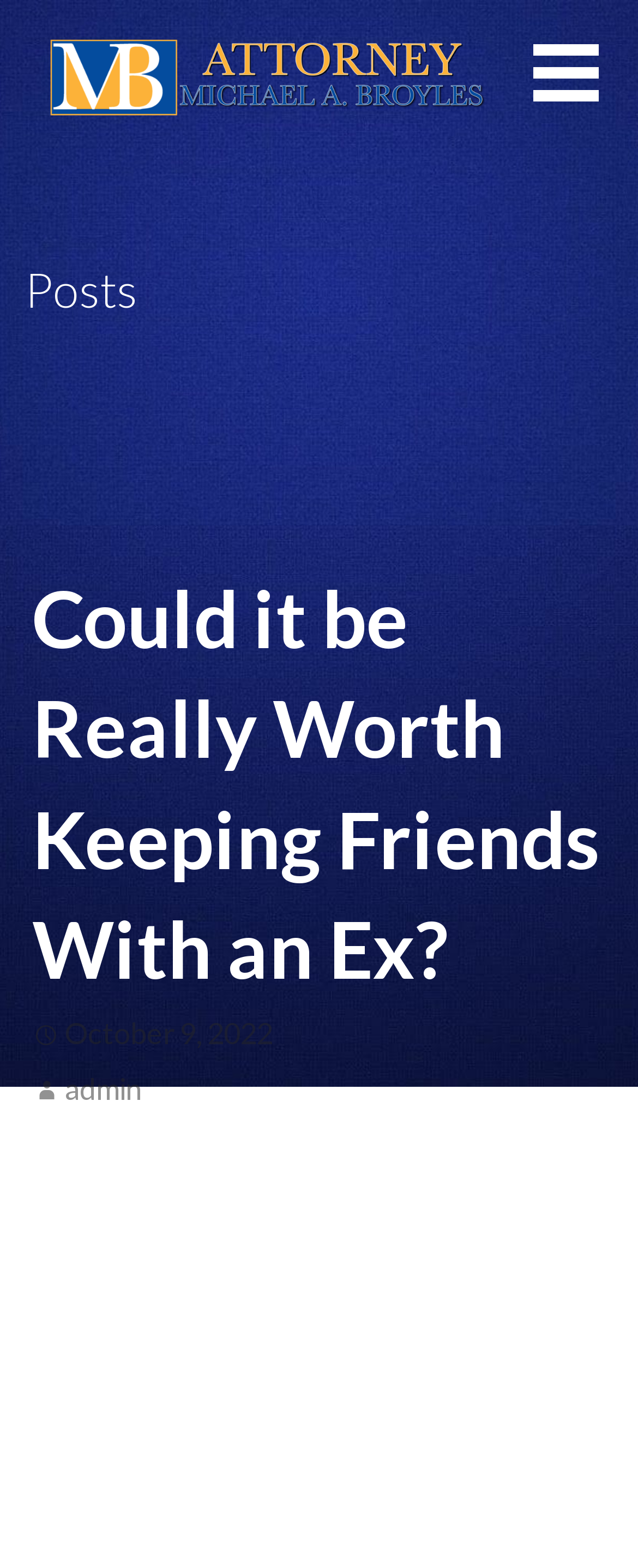Locate the bounding box for the described UI element: "+1.956.618.5742". Ensure the coordinates are four float numbers between 0 and 1, formatted as [left, top, right, bottom].

None